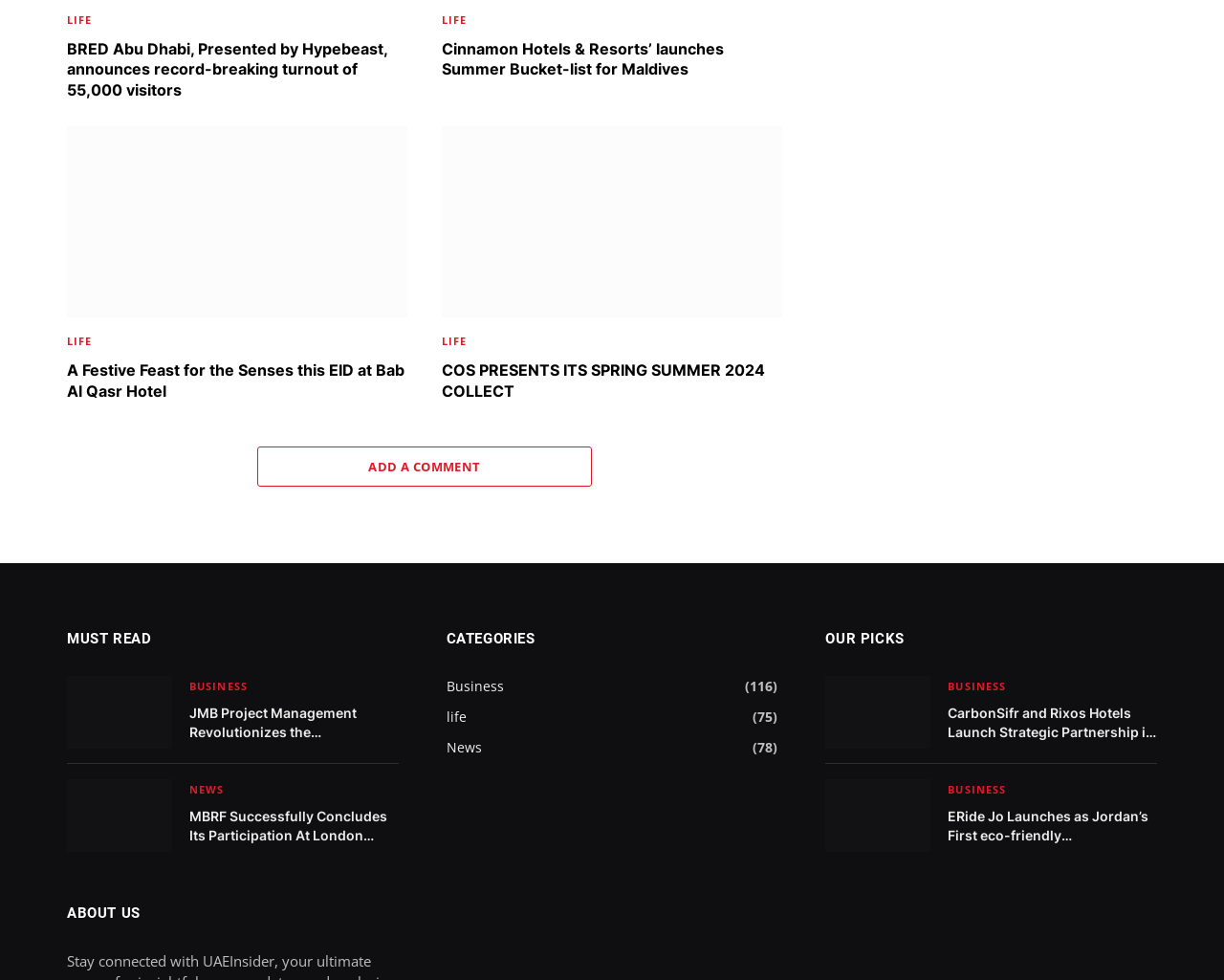Based on the visual content of the image, answer the question thoroughly: What is the name of the hotel chain launching a summer bucket list for Maldives?

The answer can be found in the heading 'Cinnamon Hotels & Resorts’ launches Summer Bucket-list for Maldives' which is located at the top-right of the webpage.